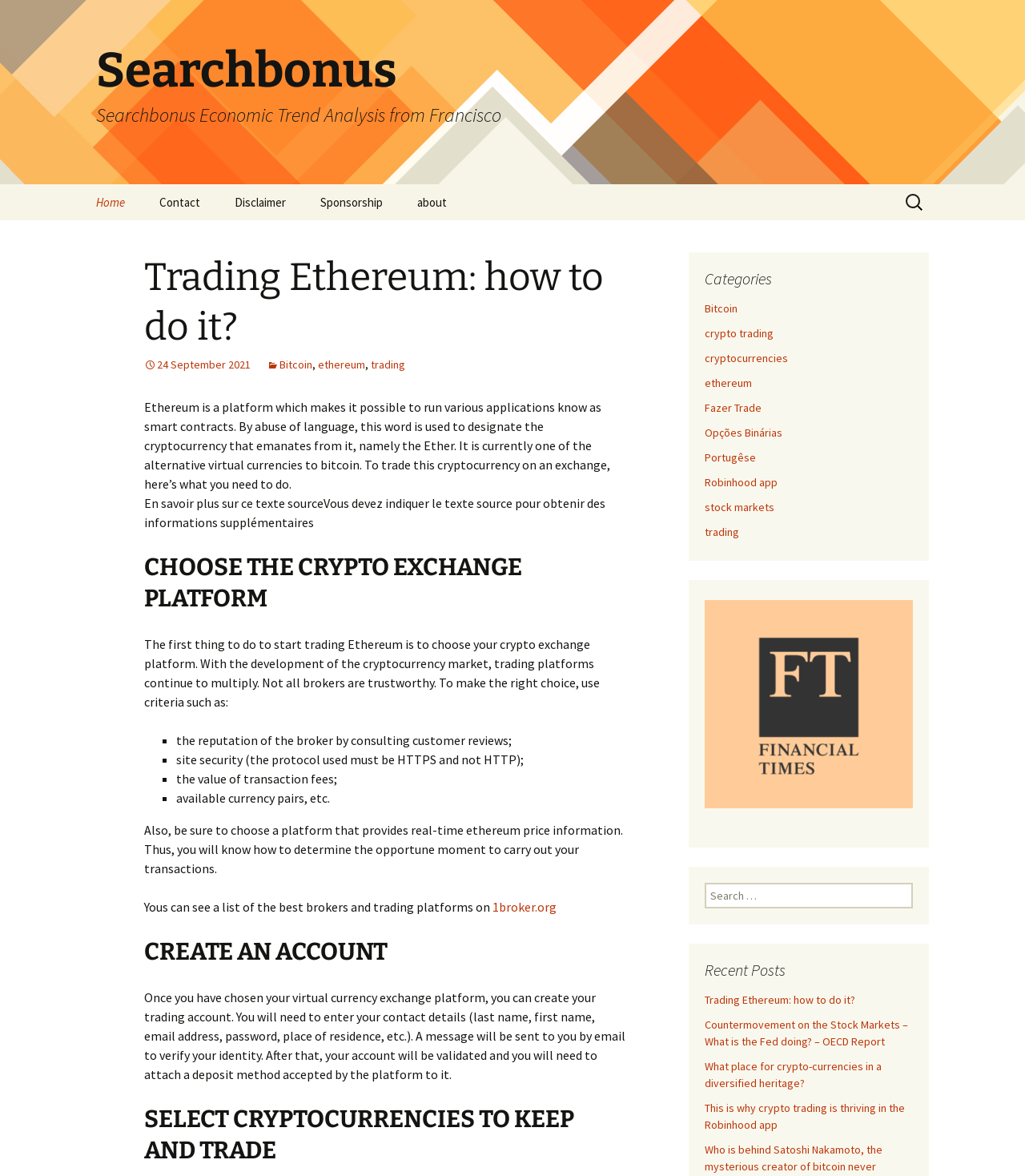Respond with a single word or short phrase to the following question: 
How many links are provided under the 'Recent Posts' section?

4